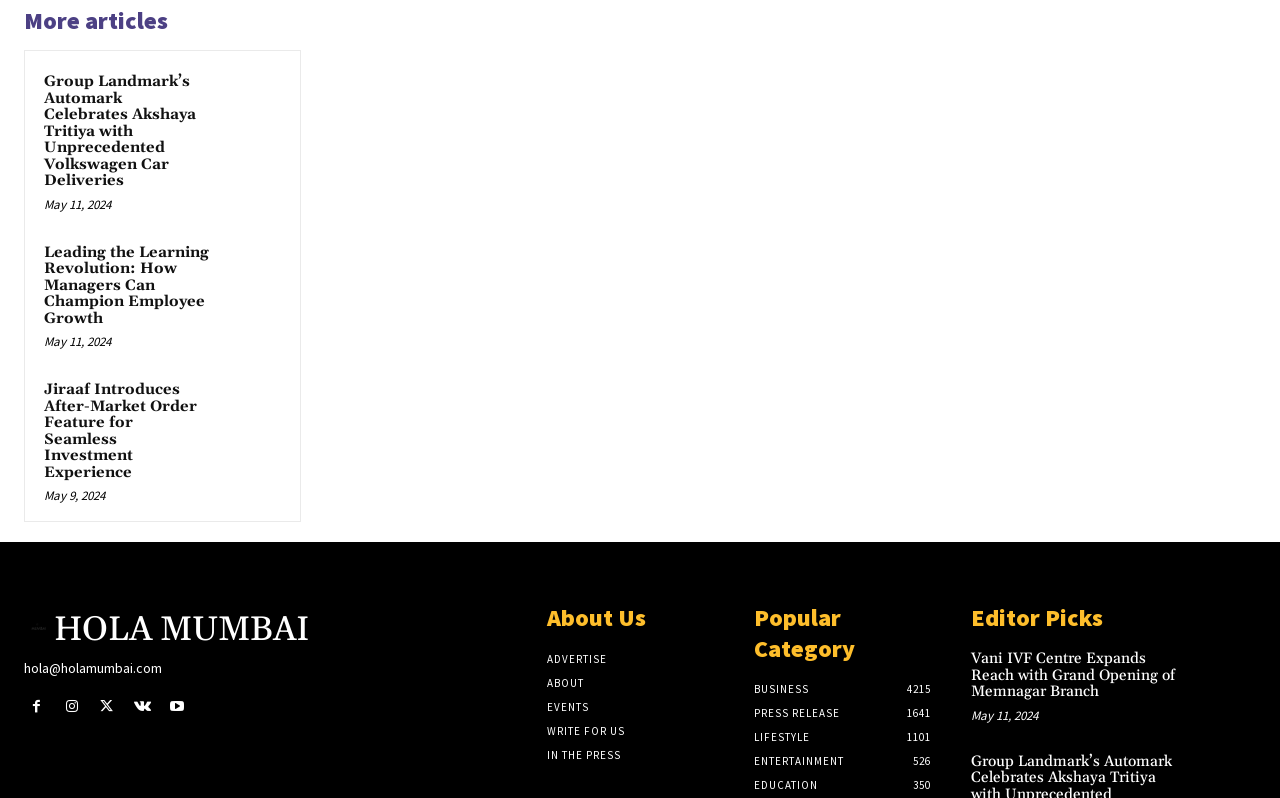Please locate the bounding box coordinates for the element that should be clicked to achieve the following instruction: "Check the 'May 11, 2024' news". Ensure the coordinates are given as four float numbers between 0 and 1, i.e., [left, top, right, bottom].

[0.034, 0.245, 0.087, 0.266]